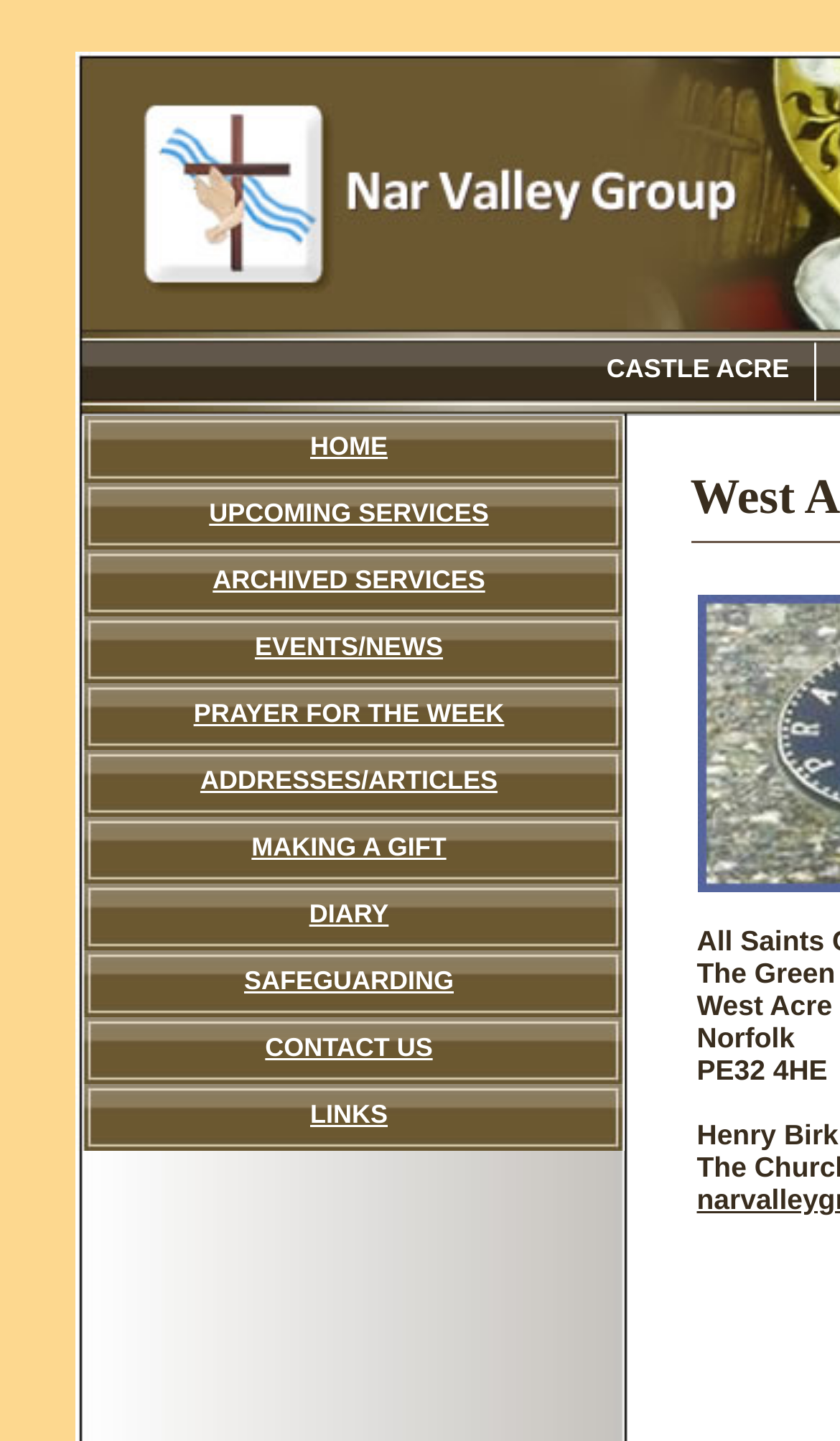Select the bounding box coordinates of the element I need to click to carry out the following instruction: "View related post 'Guy putting boxes inside the van'".

None